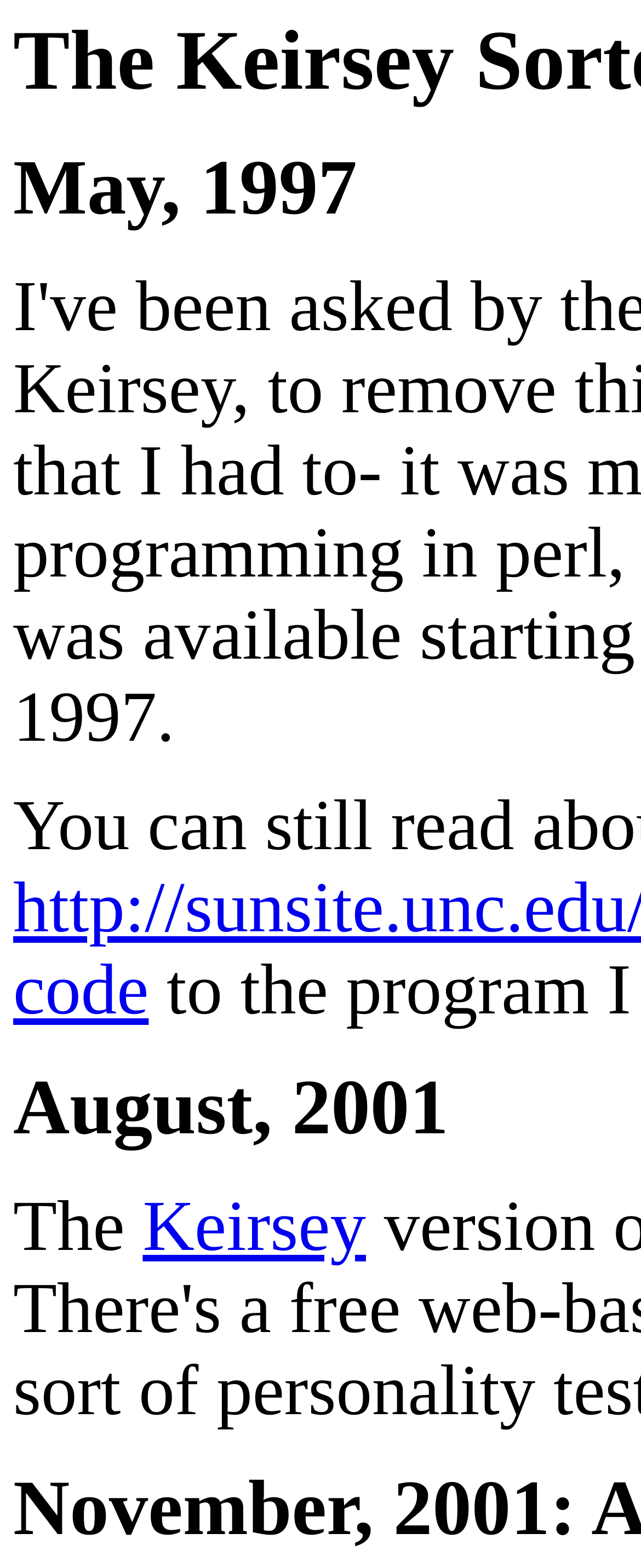Determine the bounding box for the UI element described here: "Keirsey".

[0.223, 0.757, 0.571, 0.808]